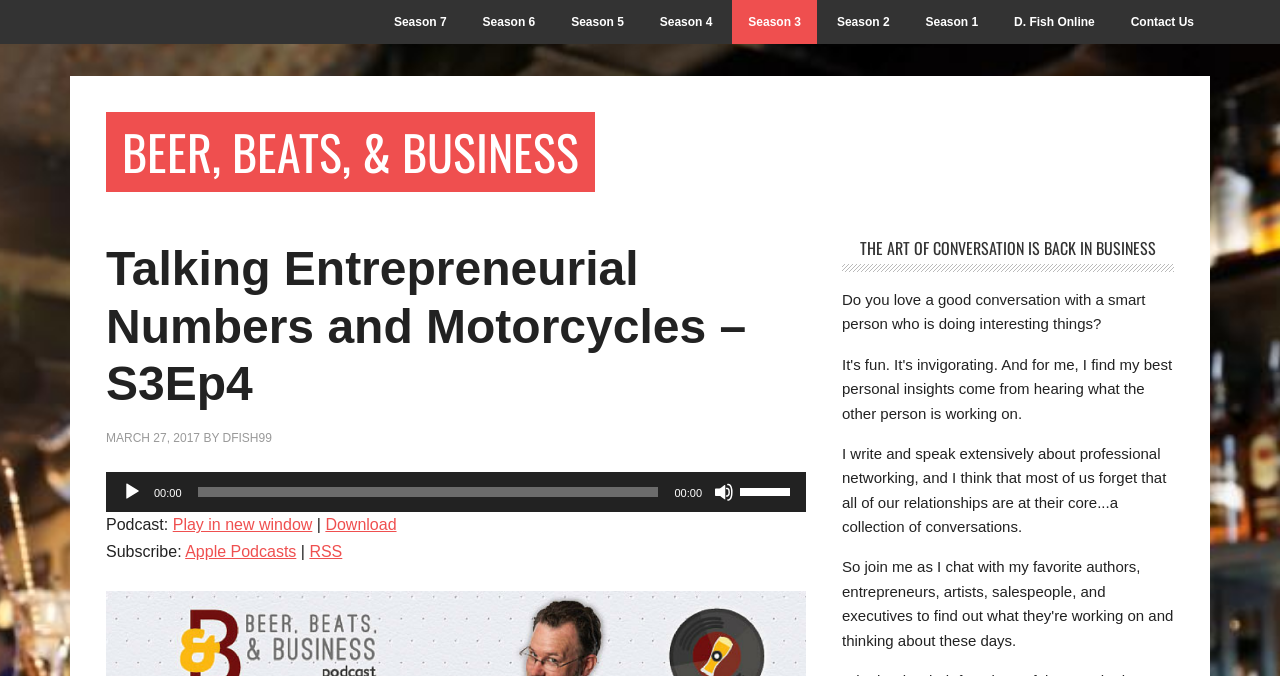Examine the image carefully and respond to the question with a detailed answer: 
What is the duration of the audio player?

I looked at the timer element with the text '00:00', which indicates the duration of the audio player.